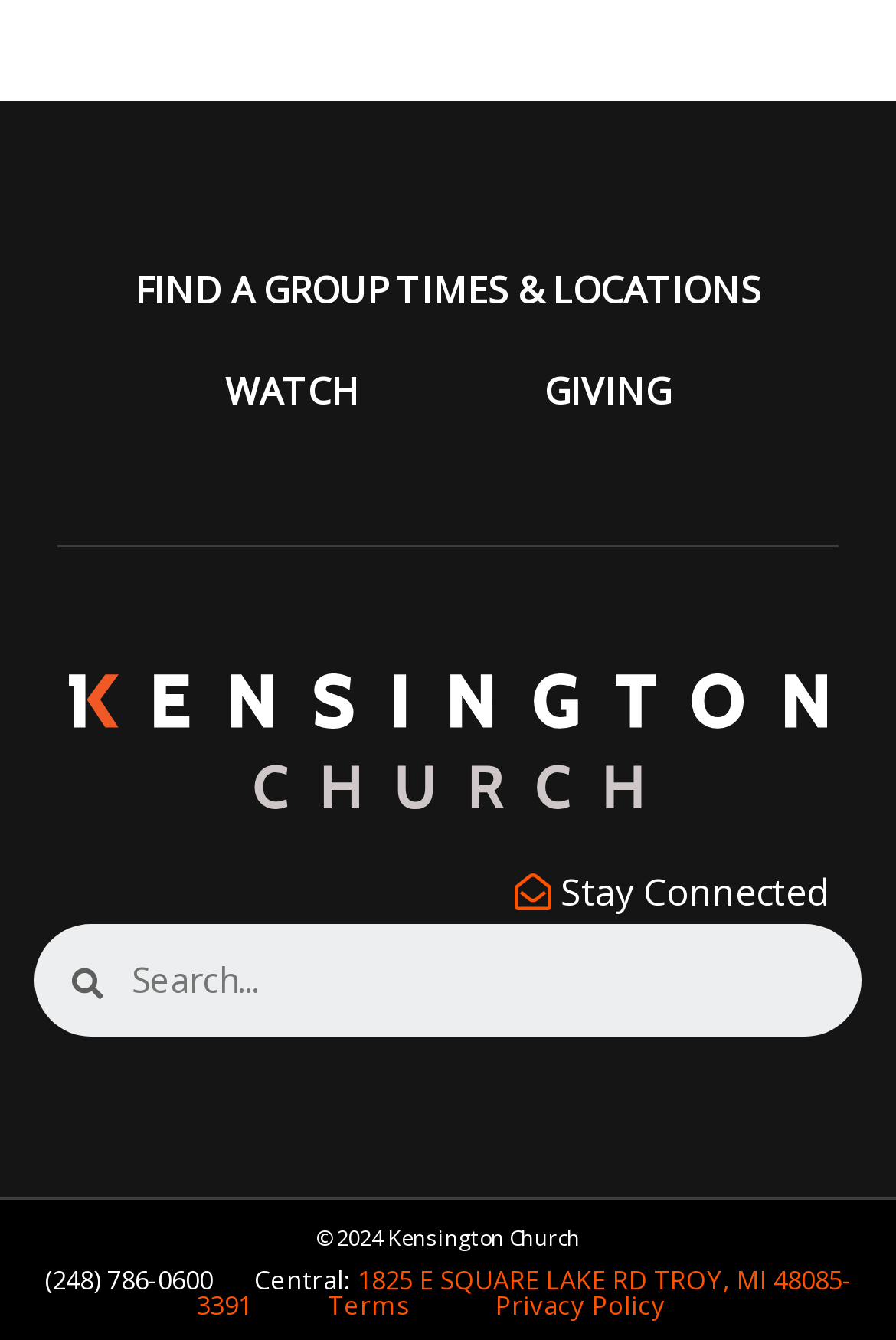Based on what you see in the screenshot, provide a thorough answer to this question: What is the phone number of the church?

I found the phone number by looking at the link in the footer section, which says '(248) 786-0600'.